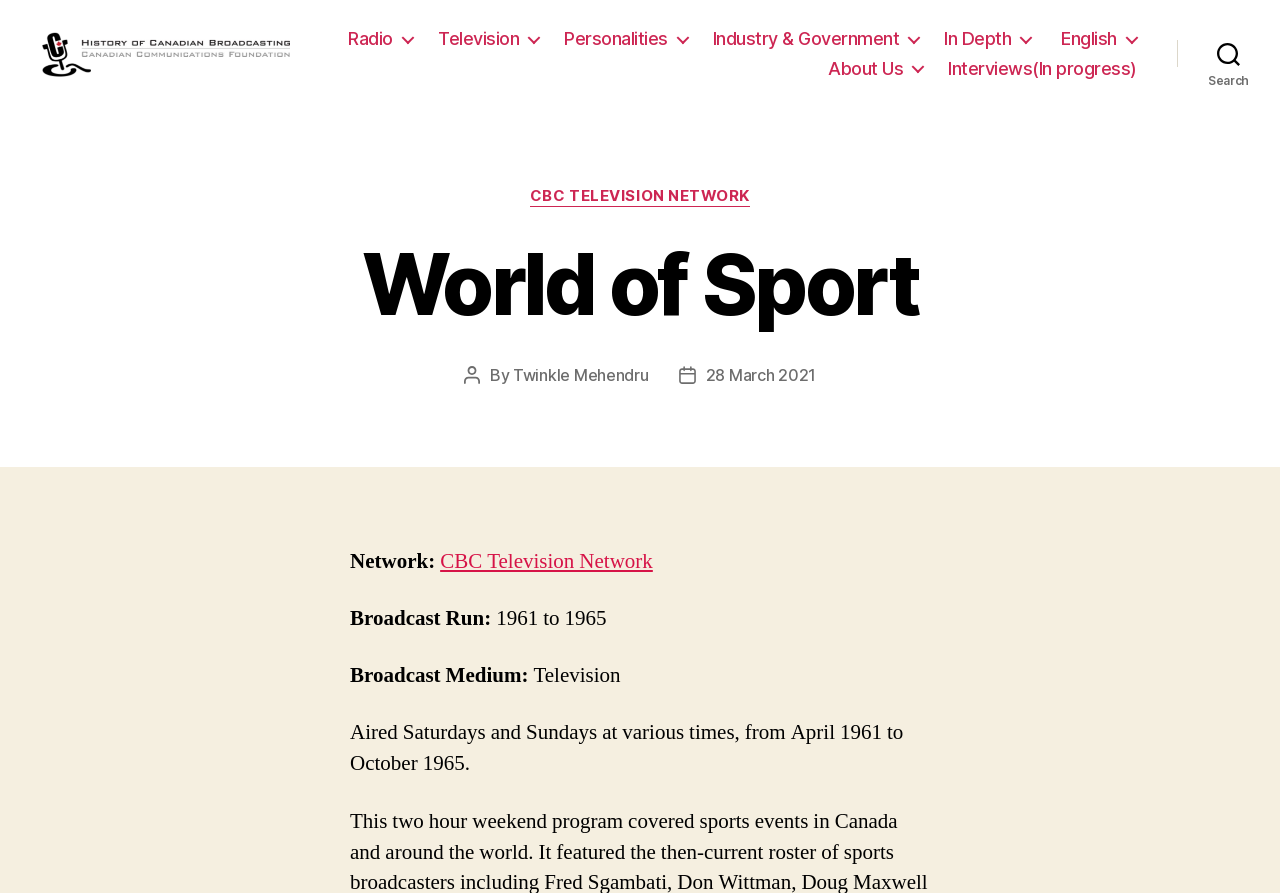Please identify the primary heading of the webpage and give its text content.

World of Sport